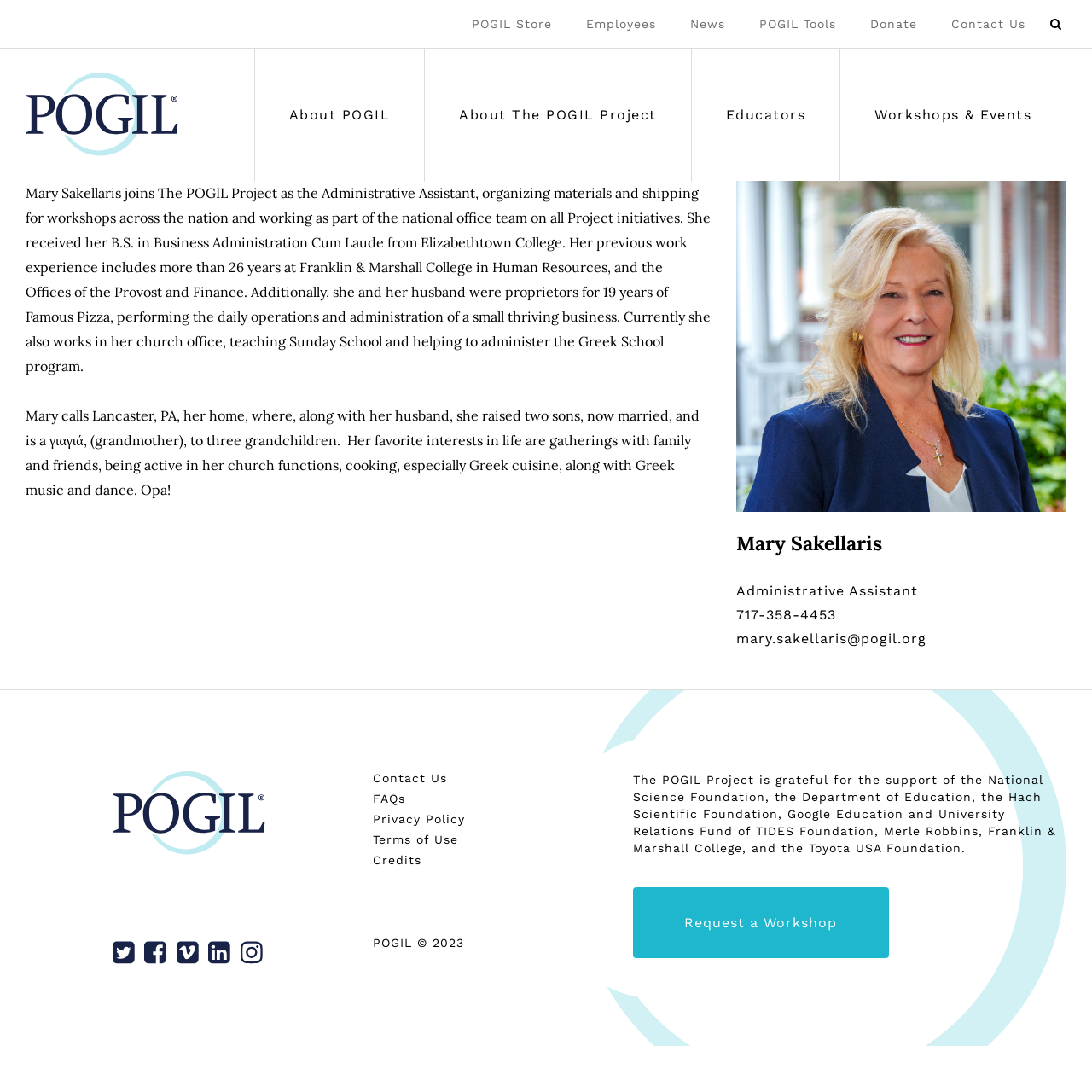Extract the bounding box coordinates for the UI element described as: "Resources for Educators".

[0.52, 0.286, 0.77, 0.322]